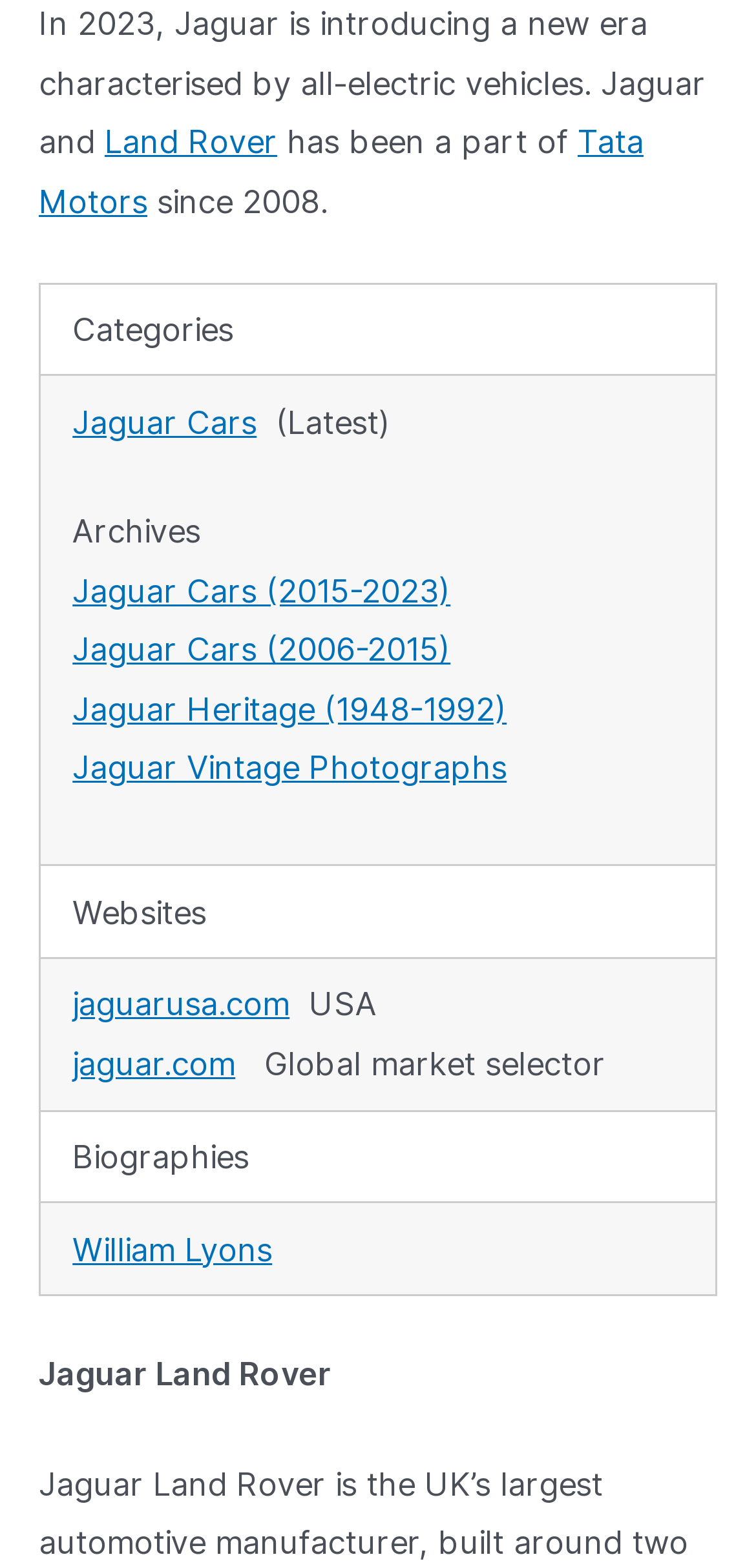Find the bounding box coordinates of the area that needs to be clicked in order to achieve the following instruction: "Go to jaguarusa.com". The coordinates should be specified as four float numbers between 0 and 1, i.e., [left, top, right, bottom].

[0.096, 0.628, 0.383, 0.653]